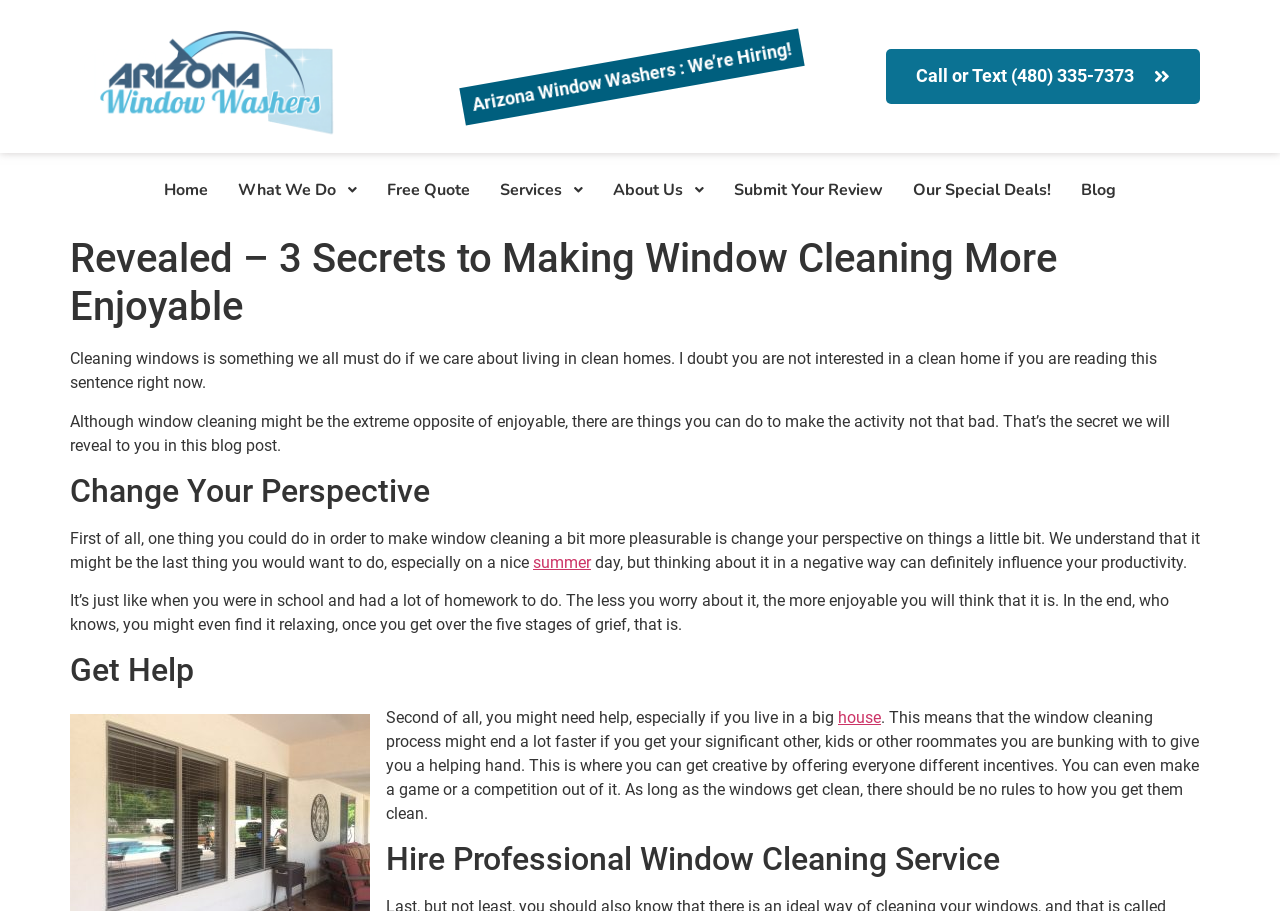What is the third secret to making window cleaning more enjoyable?
Based on the image, please offer an in-depth response to the question.

The third secret is mentioned in the heading 'Hire Professional Window Cleaning Service', which suggests that hiring a professional service can make window cleaning more enjoyable.